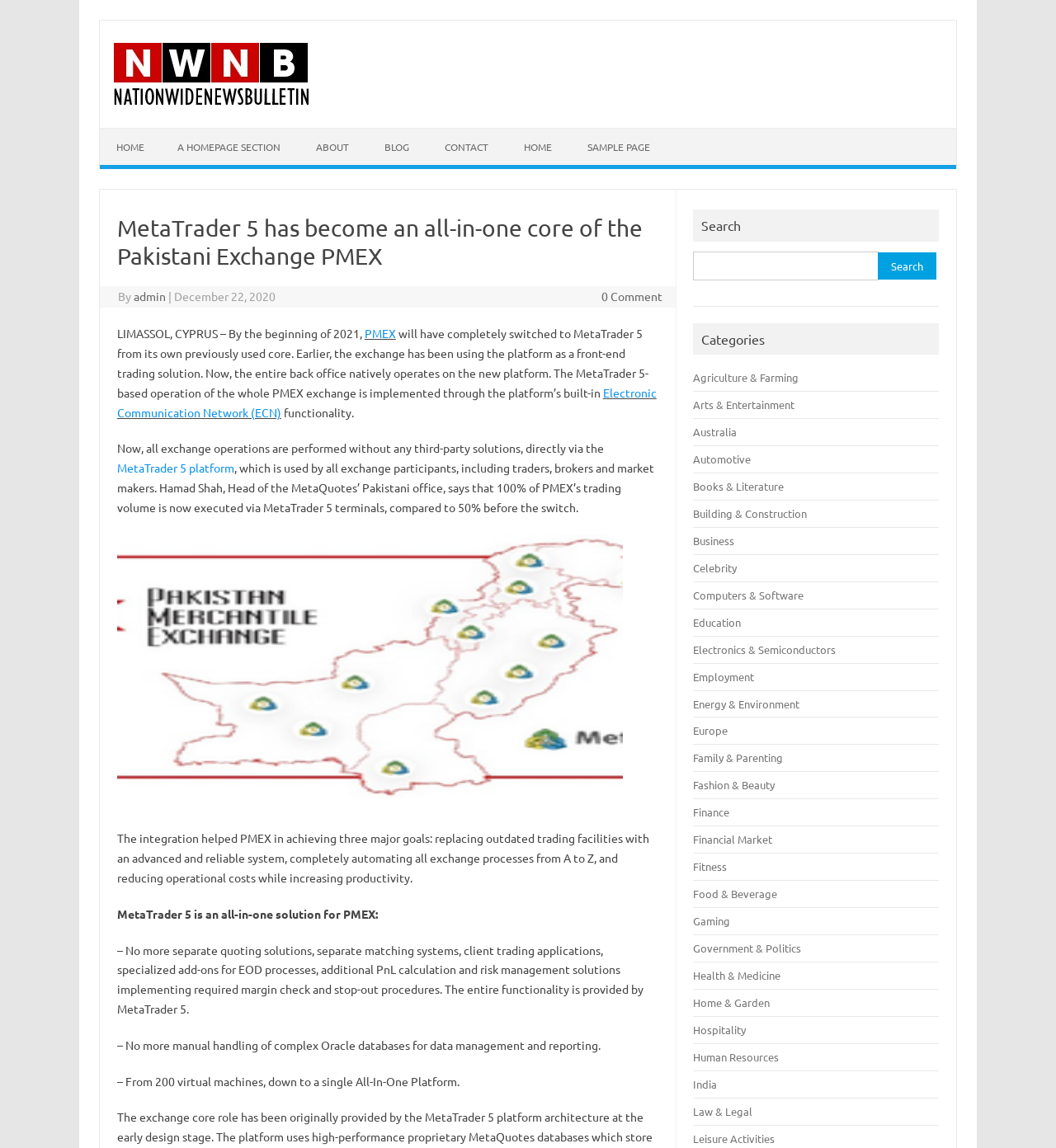Please locate the bounding box coordinates of the region I need to click to follow this instruction: "Learn more about 'Electronic Communication Network (ECN)'".

[0.111, 0.335, 0.622, 0.365]